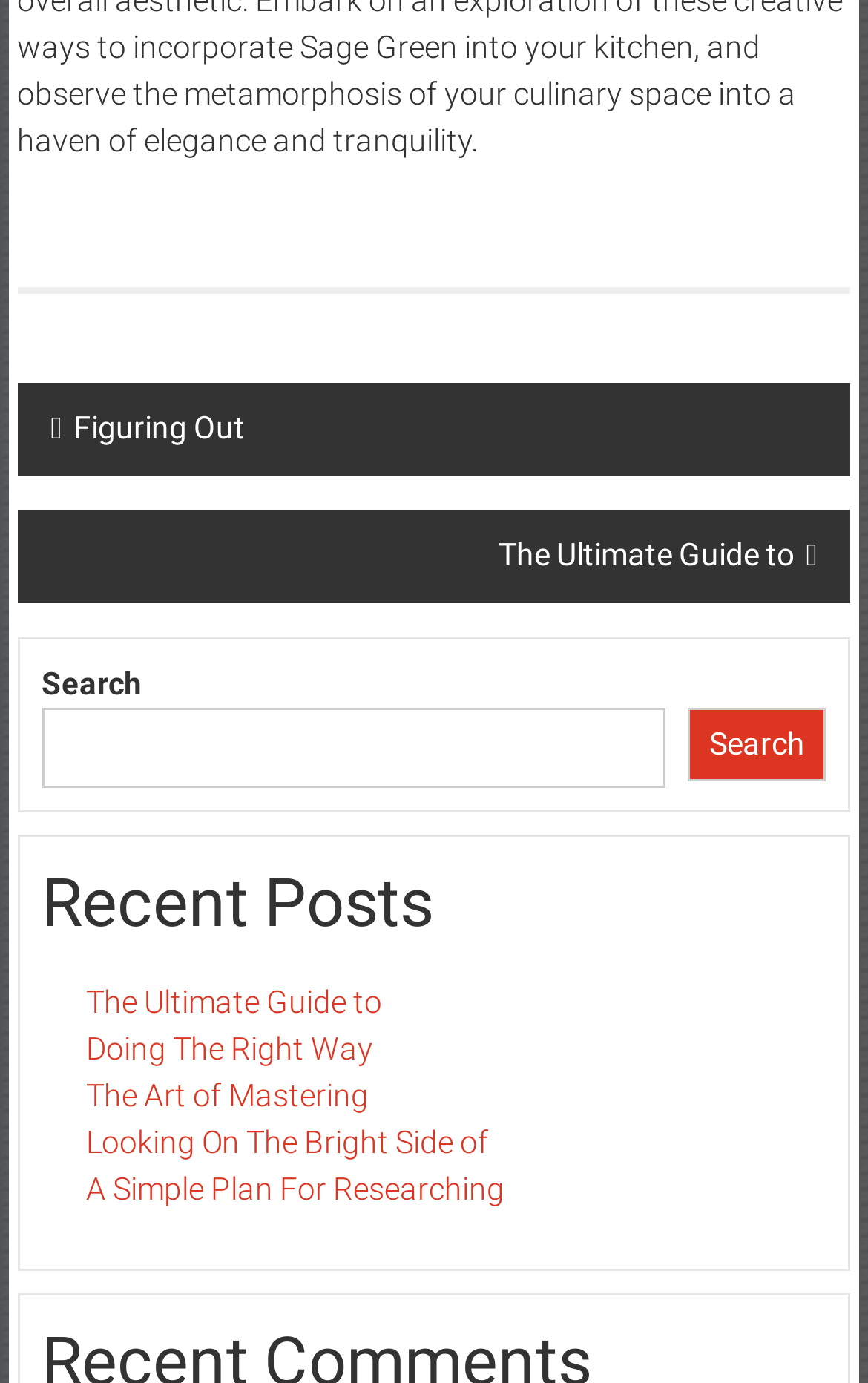Find the bounding box coordinates for the area that must be clicked to perform this action: "View Recent Posts".

[0.048, 0.621, 0.952, 0.684]